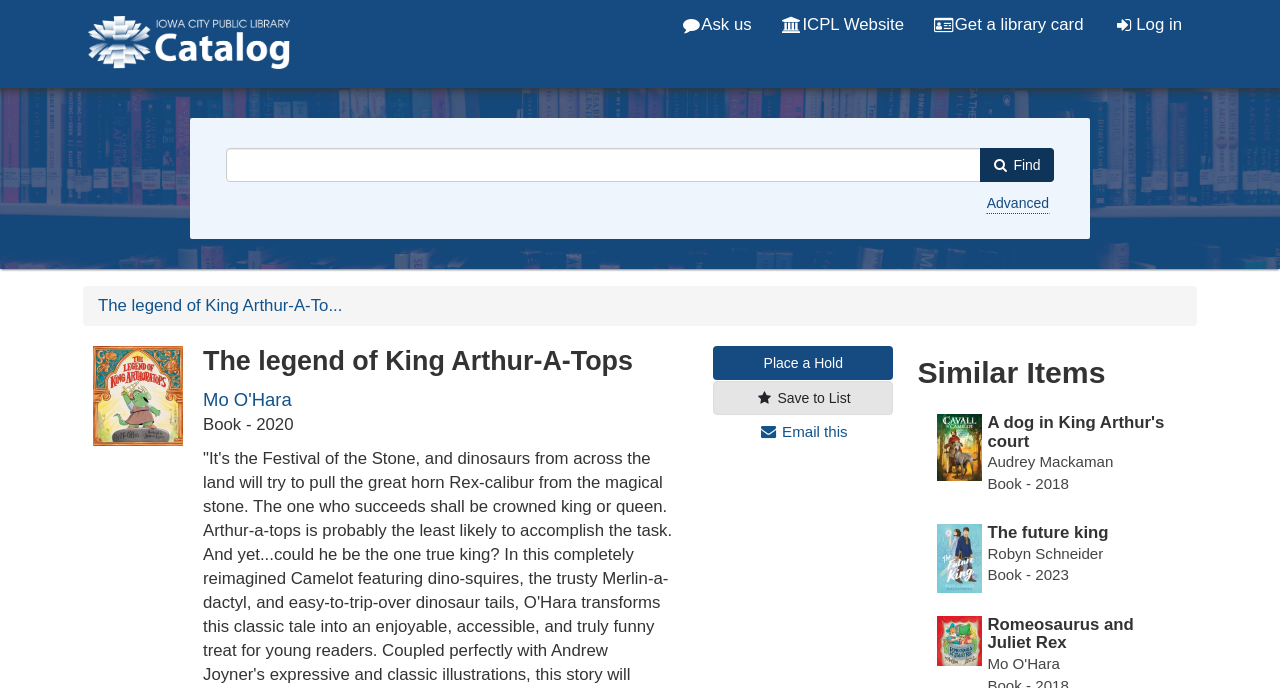What is the title of the book?
Using the information from the image, give a concise answer in one word or a short phrase.

The legend of King Arthur-A-Tops